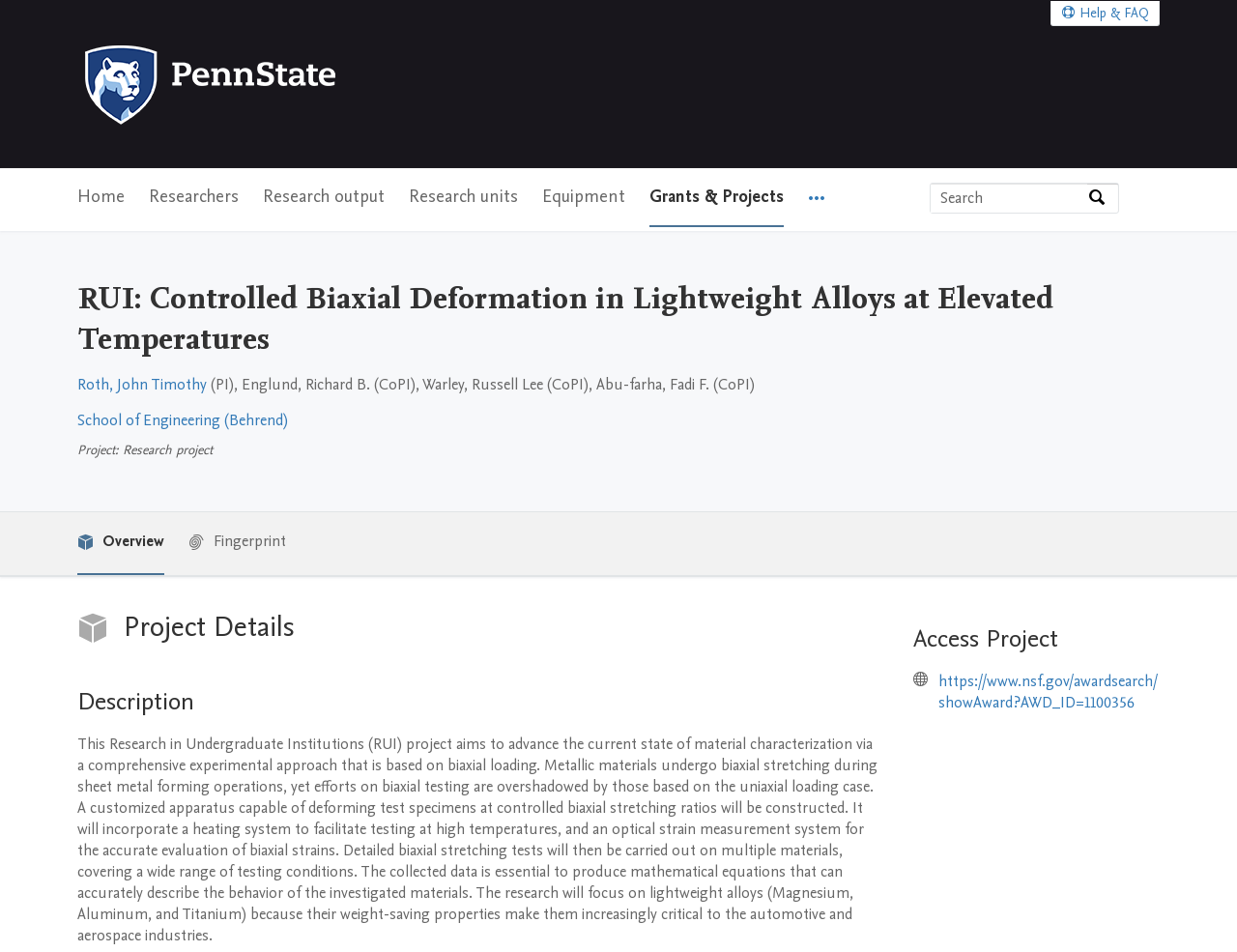Can you show the bounding box coordinates of the region to click on to complete the task described in the instruction: "Go to Penn State Home"?

[0.062, 0.02, 0.412, 0.156]